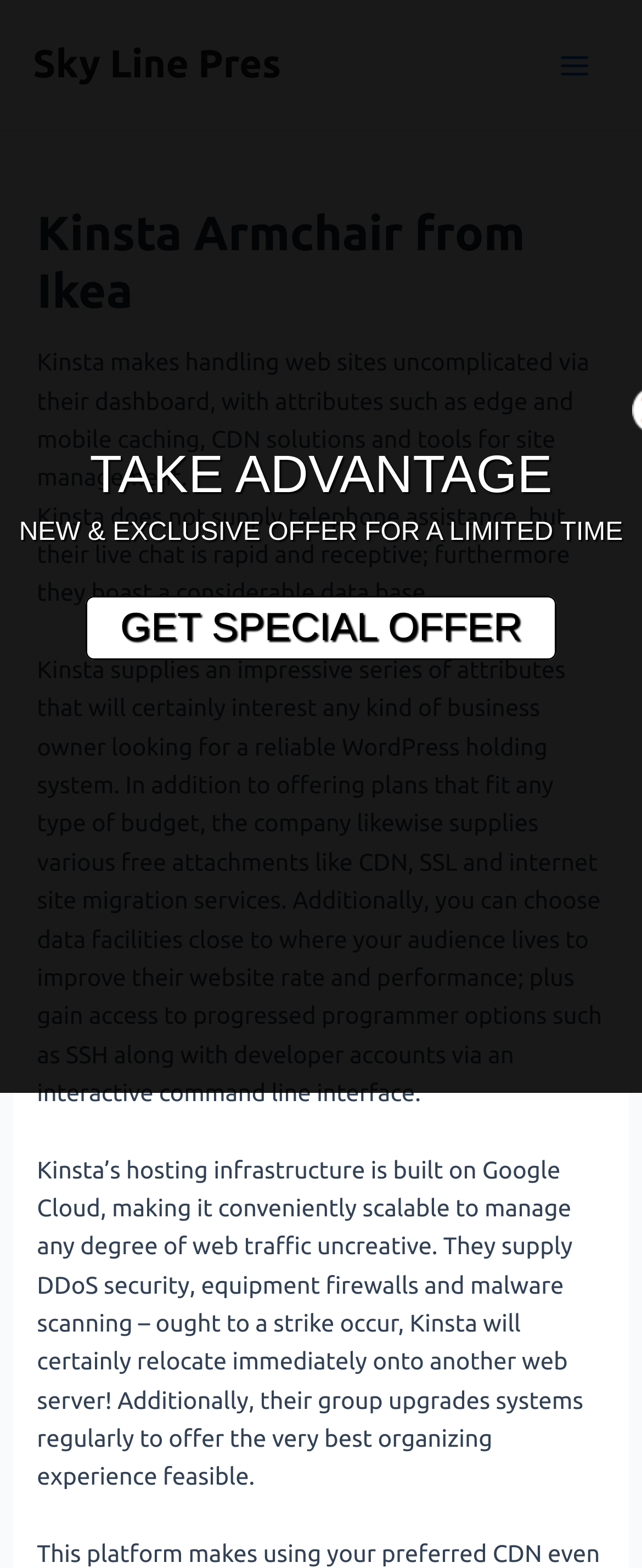Locate the bounding box for the described UI element: "Main Menu". Ensure the coordinates are four float numbers between 0 and 1, formatted as [left, top, right, bottom].

[0.841, 0.019, 0.949, 0.063]